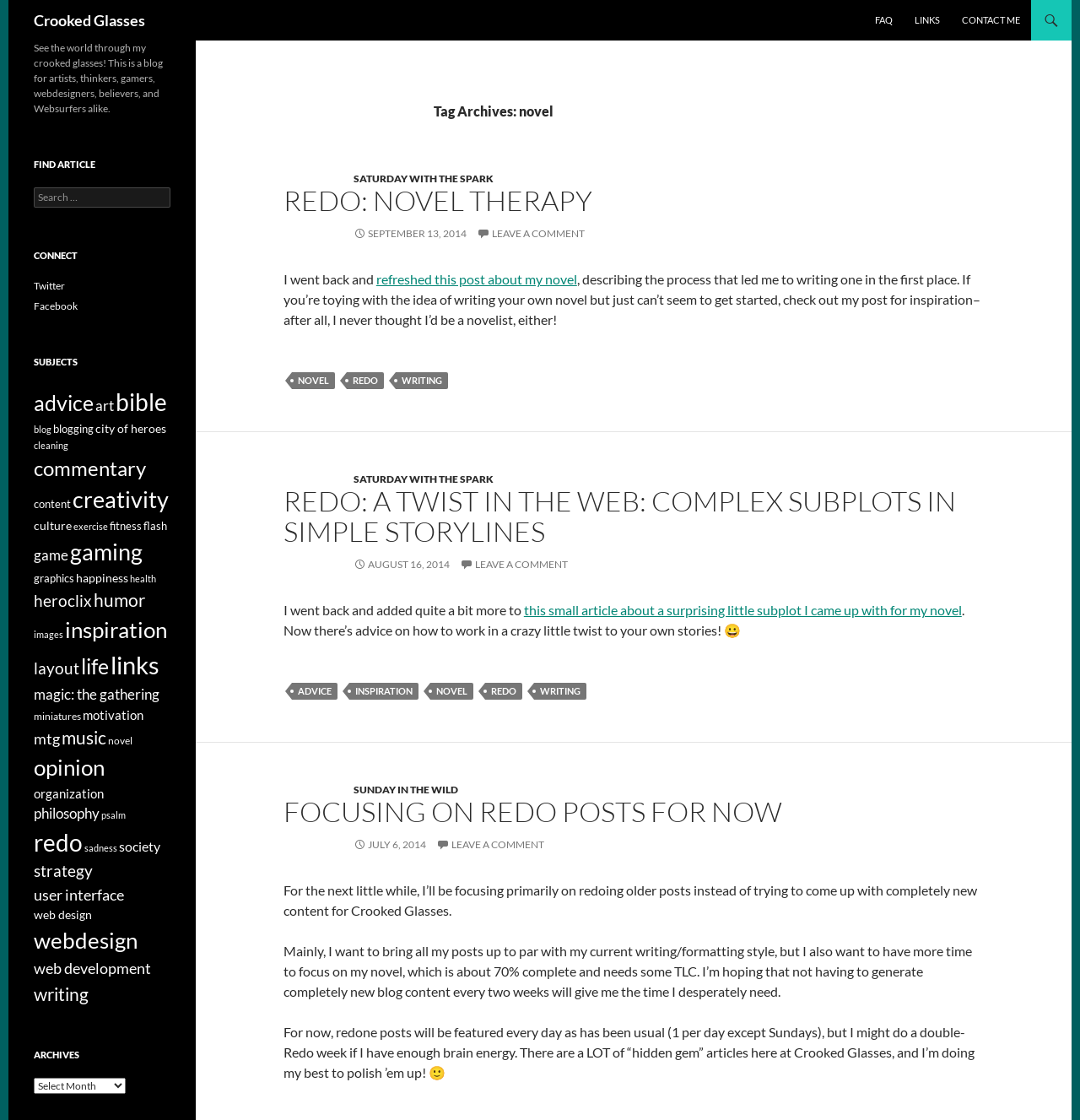Identify the bounding box coordinates of the clickable region necessary to fulfill the following instruction: "View Mexican Cantina". The bounding box coordinates should be four float numbers between 0 and 1, i.e., [left, top, right, bottom].

None